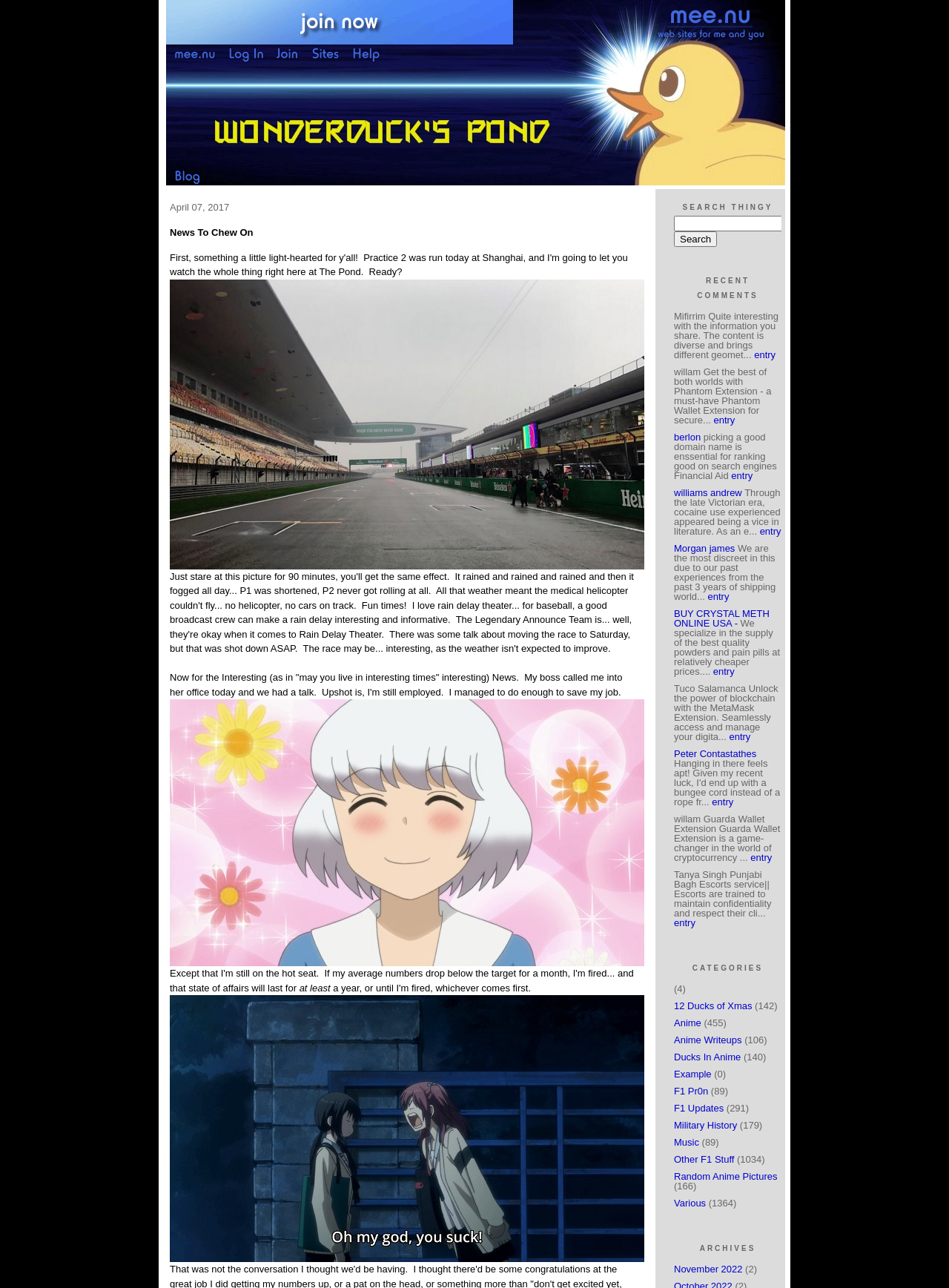Identify and provide the bounding box for the element described by: "parent_node: April 07, 2017".

[0.175, 0.049, 0.827, 0.13]